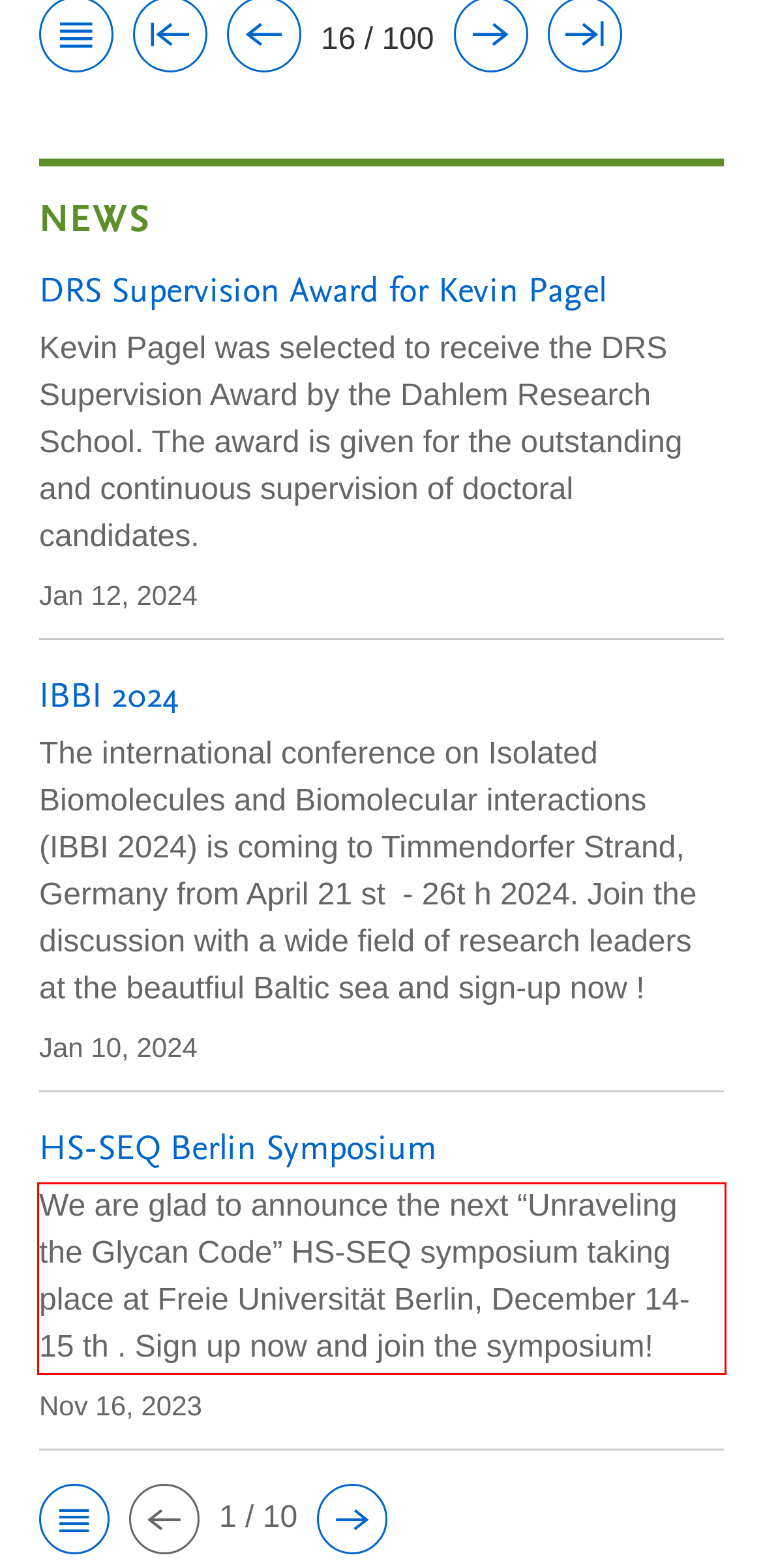Within the screenshot of the webpage, locate the red bounding box and use OCR to identify and provide the text content inside it.

We are glad to announce the next “Unraveling the Glycan Code” HS-SEQ symposium taking place at Freie Universität Berlin, December 14-15 th . Sign up now and join the symposium!